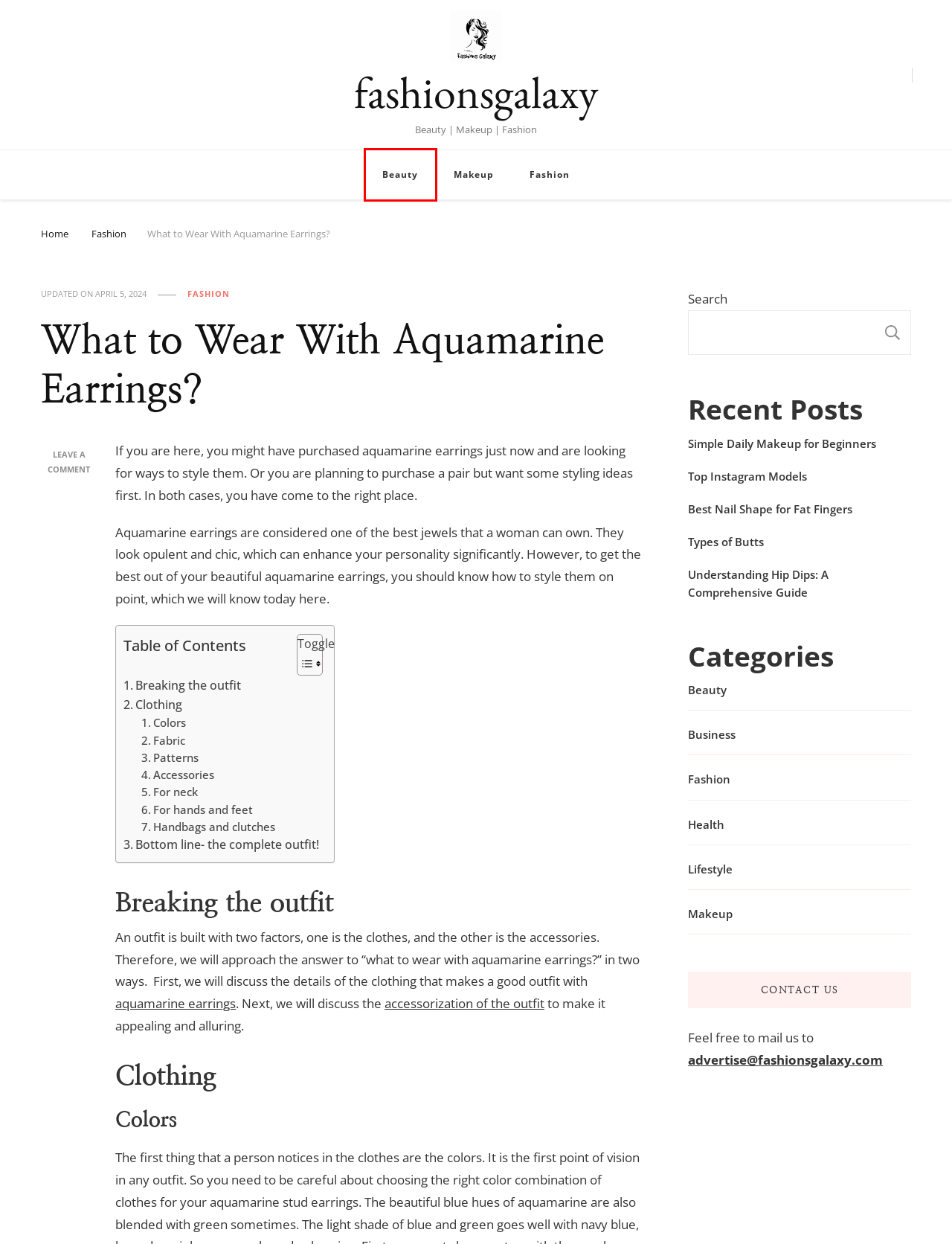Given a webpage screenshot featuring a red rectangle around a UI element, please determine the best description for the new webpage that appears after the element within the bounding box is clicked. The options are:
A. Best Nail Shape for Fat Fingers - fashionsgalaxy
B. Types of Butts - fashionsgalaxy
C. Makeup - fashionsgalaxy
D. How to Accessorize Handbags with Outfits - fashionsgalaxy
E. fashionsgalaxy - Beauty | Makeup | Fashion
F. Understanding Hip Dips: A Comprehensive Guide
G. Simple Daily Makeup for Beginners - fashionsgalaxy
H. Beauty - fashionsgalaxy

H